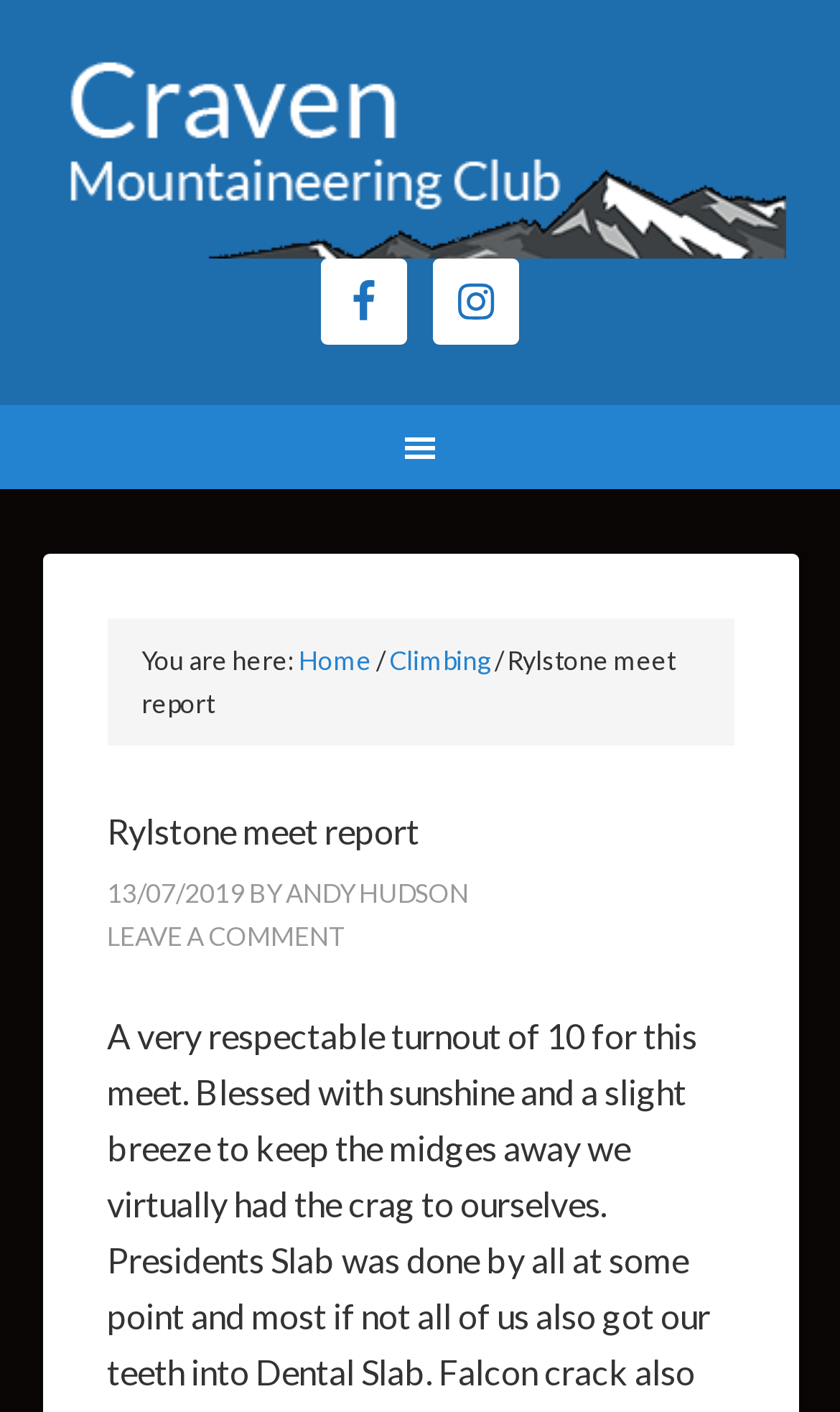Determine the bounding box coordinates of the region that needs to be clicked to achieve the task: "read the Rylstone meet report".

[0.127, 0.574, 0.873, 0.603]